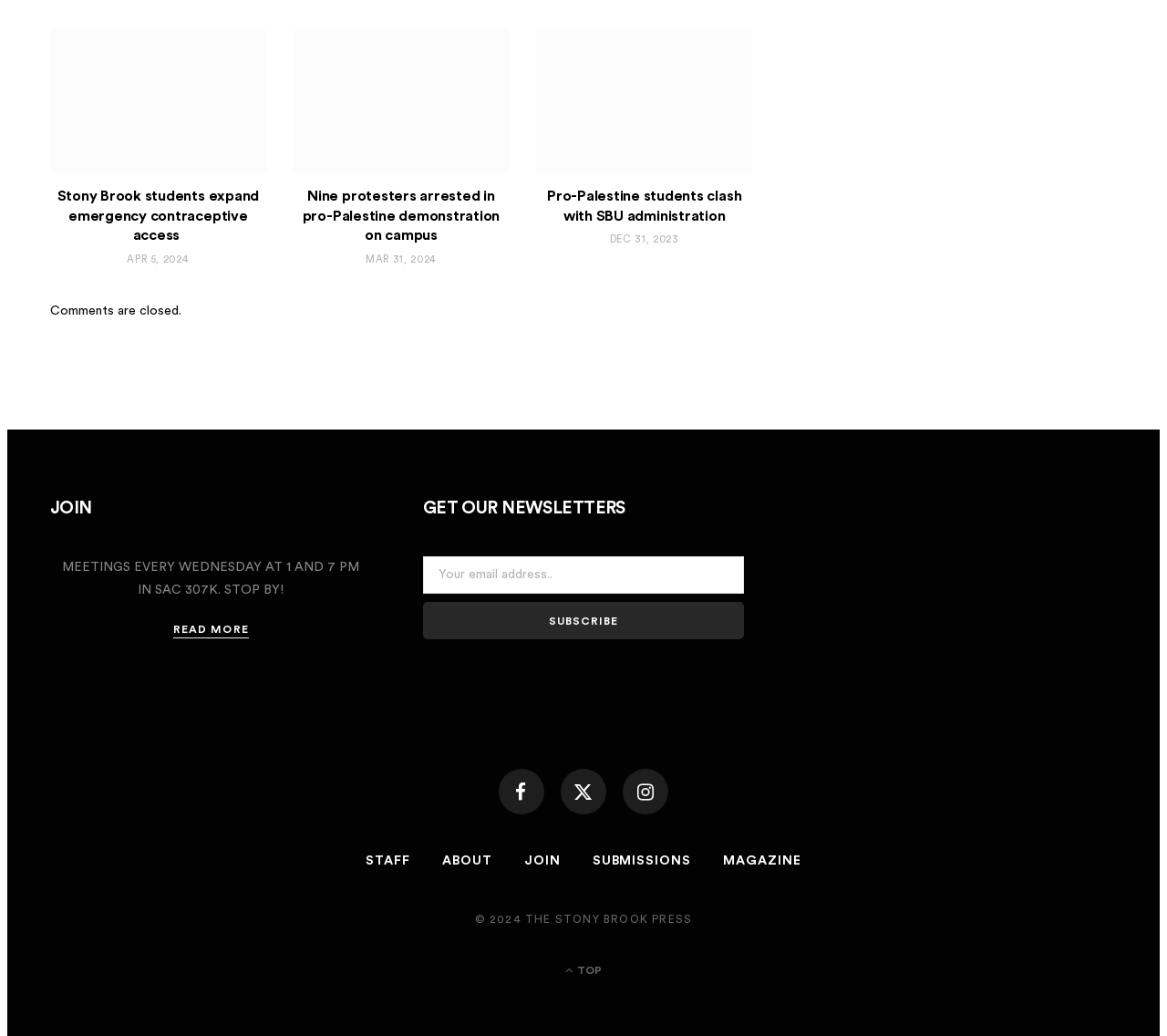Locate the bounding box coordinates of the element that needs to be clicked to carry out the instruction: "Read the article about Stony Brook students expanding emergency contraceptive access". The coordinates should be given as four float numbers ranging from 0 to 1, i.e., [left, top, right, bottom].

[0.043, 0.028, 0.228, 0.166]